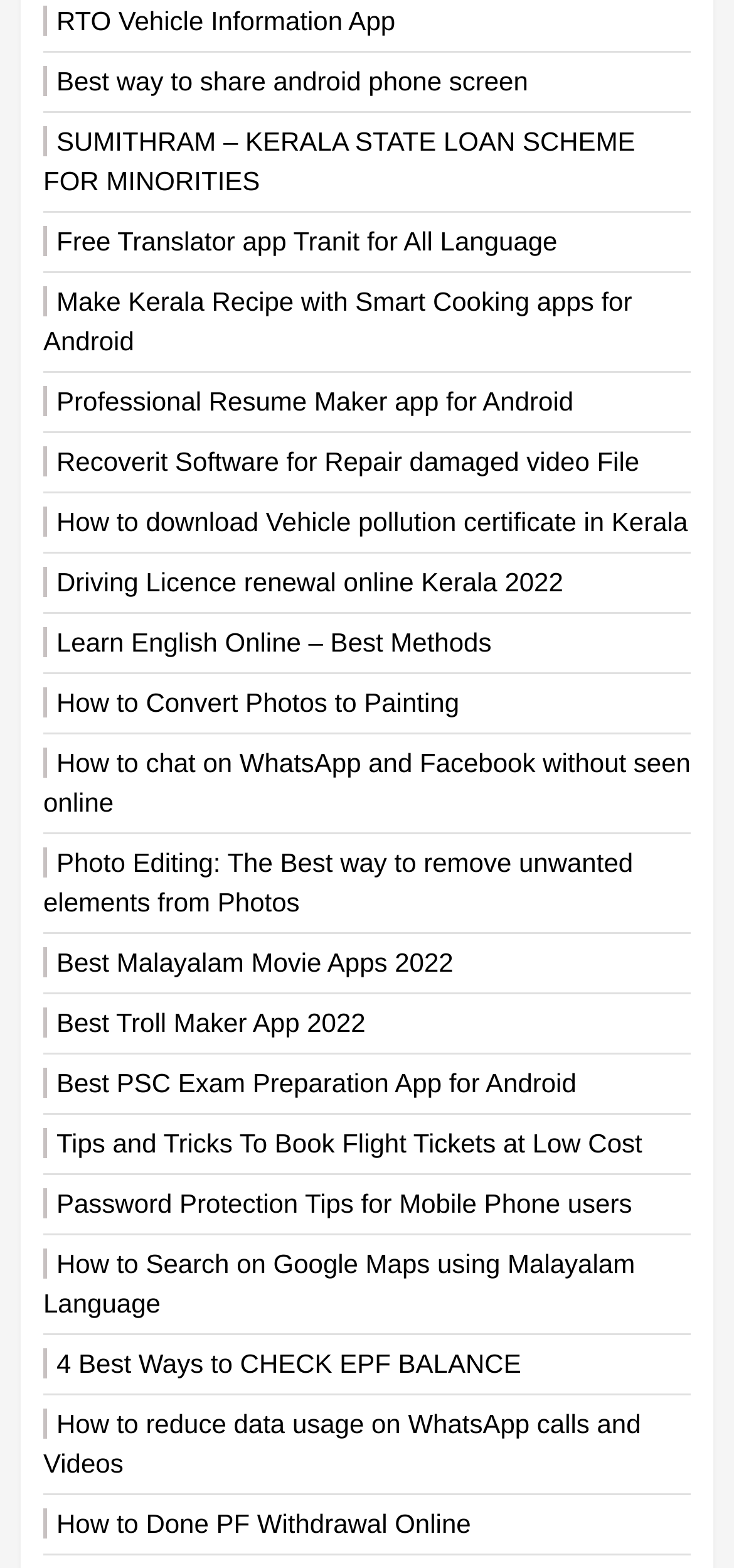Please identify the bounding box coordinates of the area that needs to be clicked to fulfill the following instruction: "Check how to reduce data usage on WhatsApp calls and Videos."

[0.059, 0.898, 0.873, 0.942]